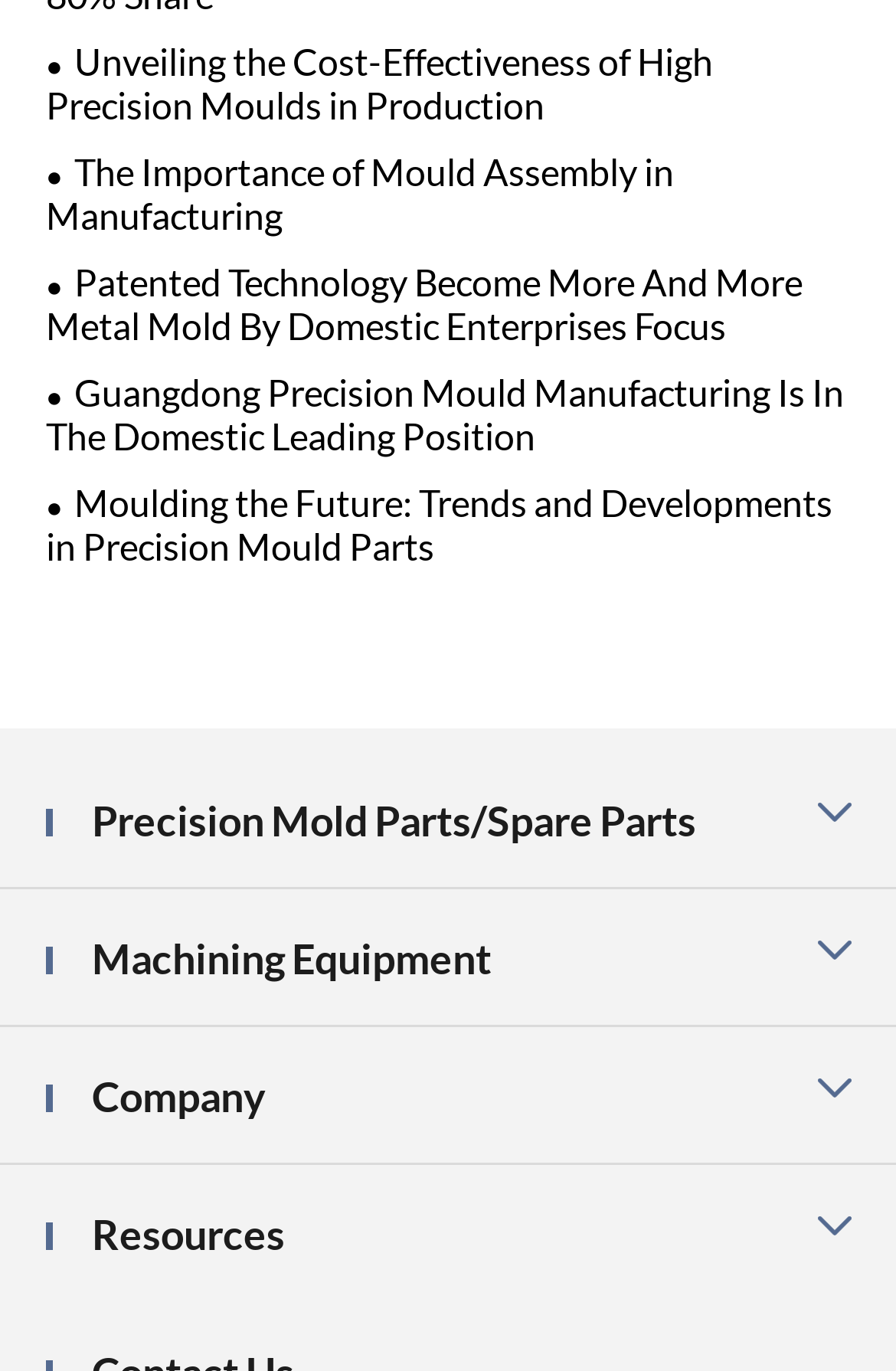What is the vertical position of the 'Machining Equipment' link relative to the 'Precision Mold Parts/Spare Parts' link?
Using the image provided, answer with just one word or phrase.

Below